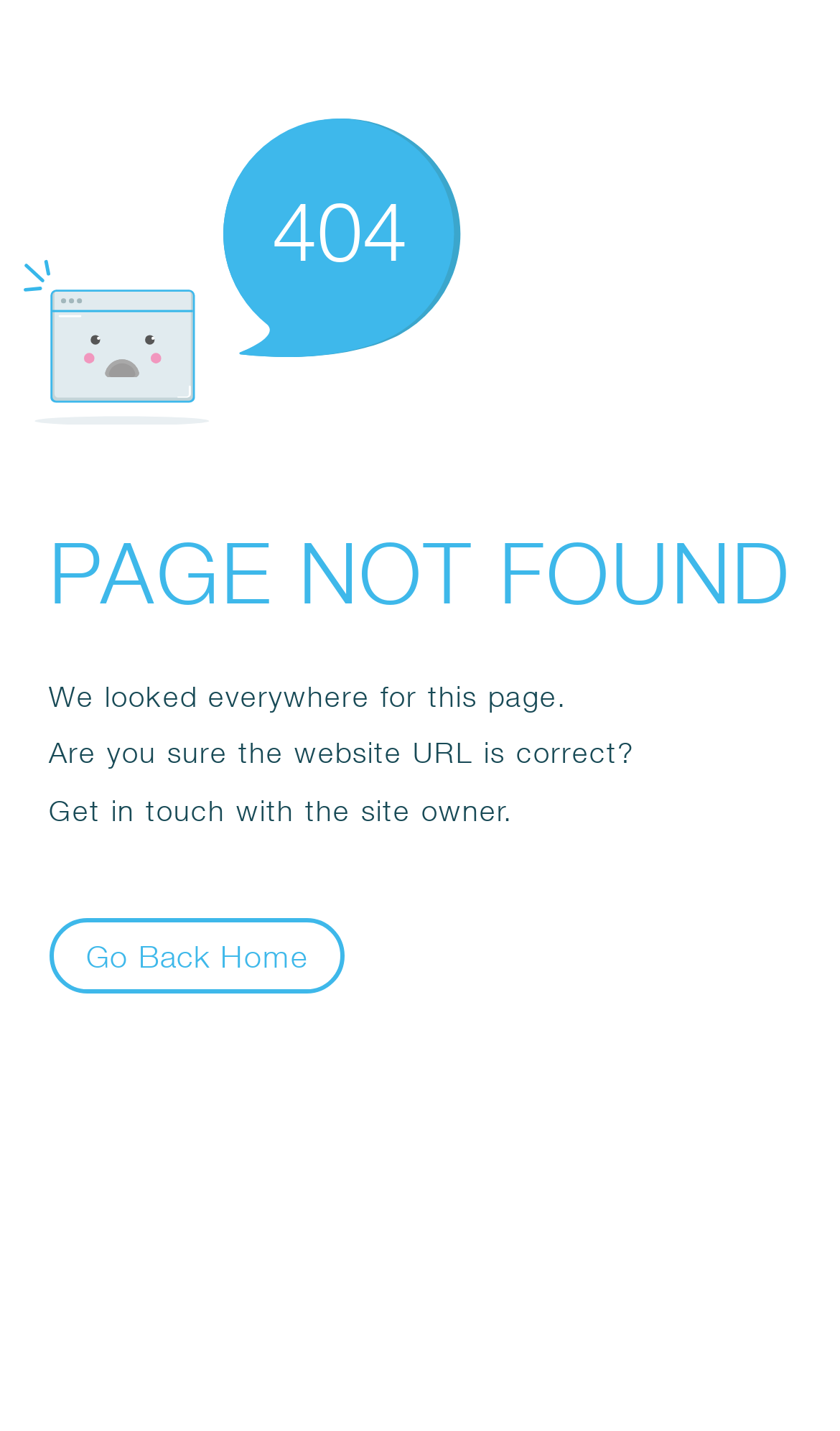Locate the bounding box for the described UI element: "Go Back Home". Ensure the coordinates are four float numbers between 0 and 1, formatted as [left, top, right, bottom].

[0.058, 0.642, 0.411, 0.695]